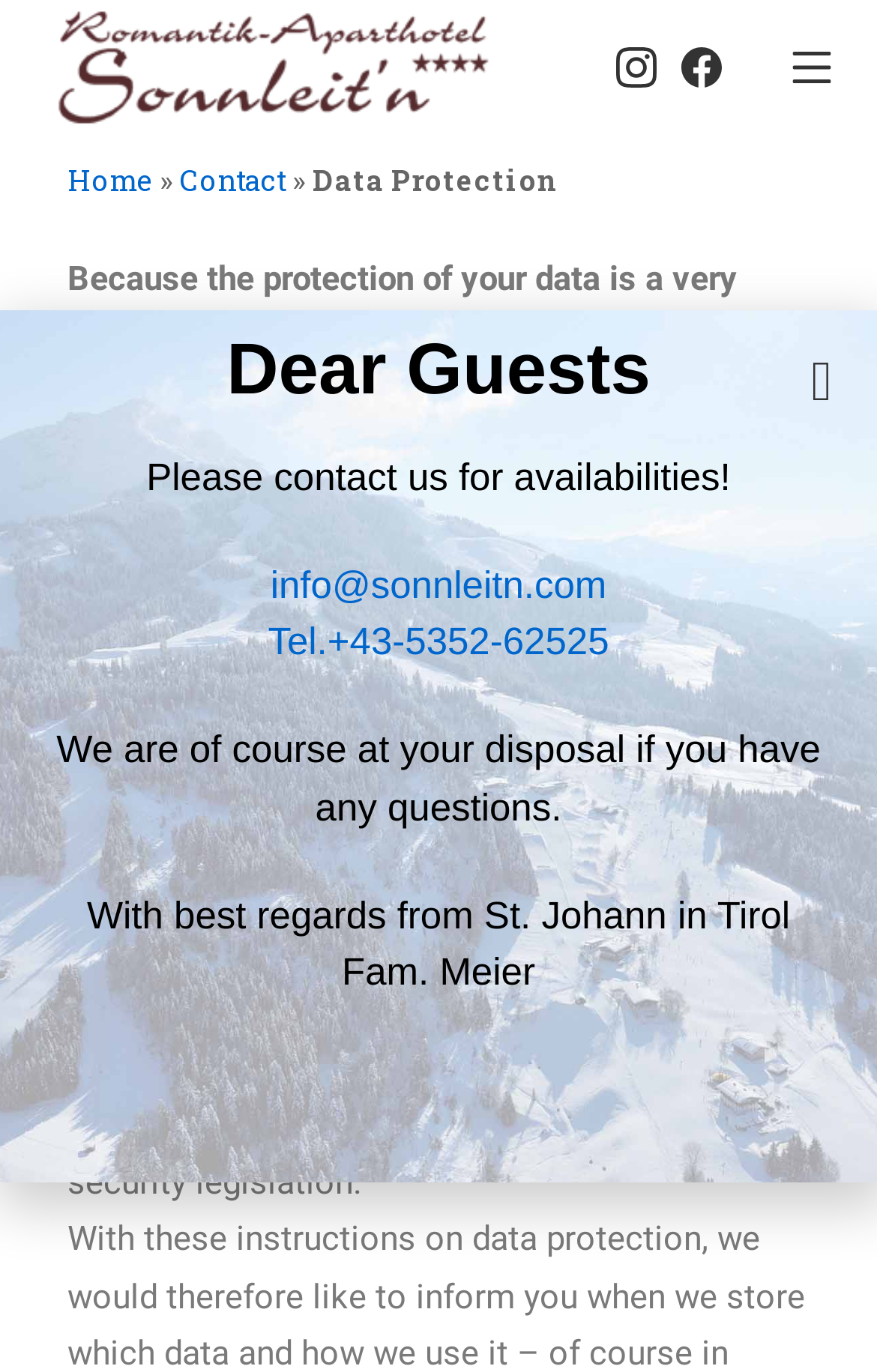Elaborate on the webpage's design and content in a detailed caption.

This webpage is about data protection at Romantik Aparthotel Sonnleitn. At the top right corner, there are social media links to Instagram and Facebook. Next to them is a mobile menu button. 

Below the social media links, there is a menu with links to "Home", "Contact", and "Data Protection". The "Data Protection" link is highlighted, indicating that it is the current page. 

The main content of the page is divided into several sections. The first section has a heading "Dear Guests" and a paragraph of text explaining the importance of data protection and the hotel's commitment to handling personal data carefully. 

Below this section, there is a paragraph of text explaining how the hotel protects personal data and its confidential treatment. 

Further down the page, there is a section with contact information, including an email address, phone number, and a message encouraging visitors to reach out with any questions. 

At the bottom of the page, there is a farewell message from the hotel management, Fam. Meier, and a decorative element. 

There are six groups of elements, each taking up the full width of the page, but their contents are not specified.